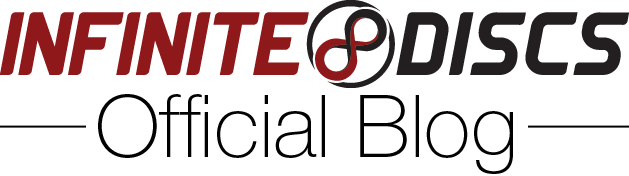Generate an elaborate caption that includes all aspects of the image.

The image features the logo of the "Infinite Discs" blog, prominently displaying the brand name in a stylish font. The word "INFINITE" is stylized in a bold, deep red, while "DISCS" is rendered in a sleek, modern black, incorporating a circular symbol that creatively integrates the letter "O" in the word. Beneath the brand name, the phrase "Official Blog" is presented in a refined, elegant script, accentuating the blog's status as a reliable source for disc golf enthusiasts. This logo sets the tone for the blog's content, emphasizing its focus on disc golf information and community engagement.